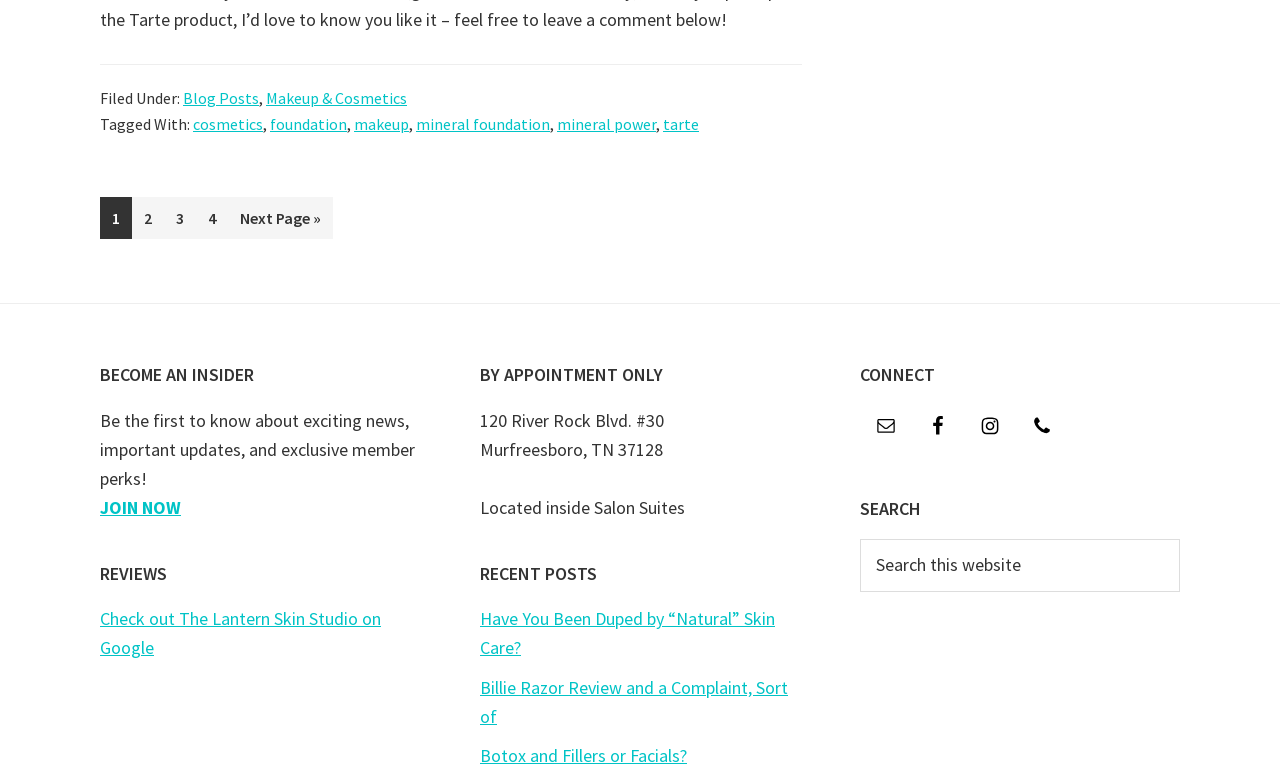Identify the bounding box coordinates for the UI element described as: "Go to Next Page »". The coordinates should be provided as four floats between 0 and 1: [left, top, right, bottom].

[0.178, 0.257, 0.26, 0.312]